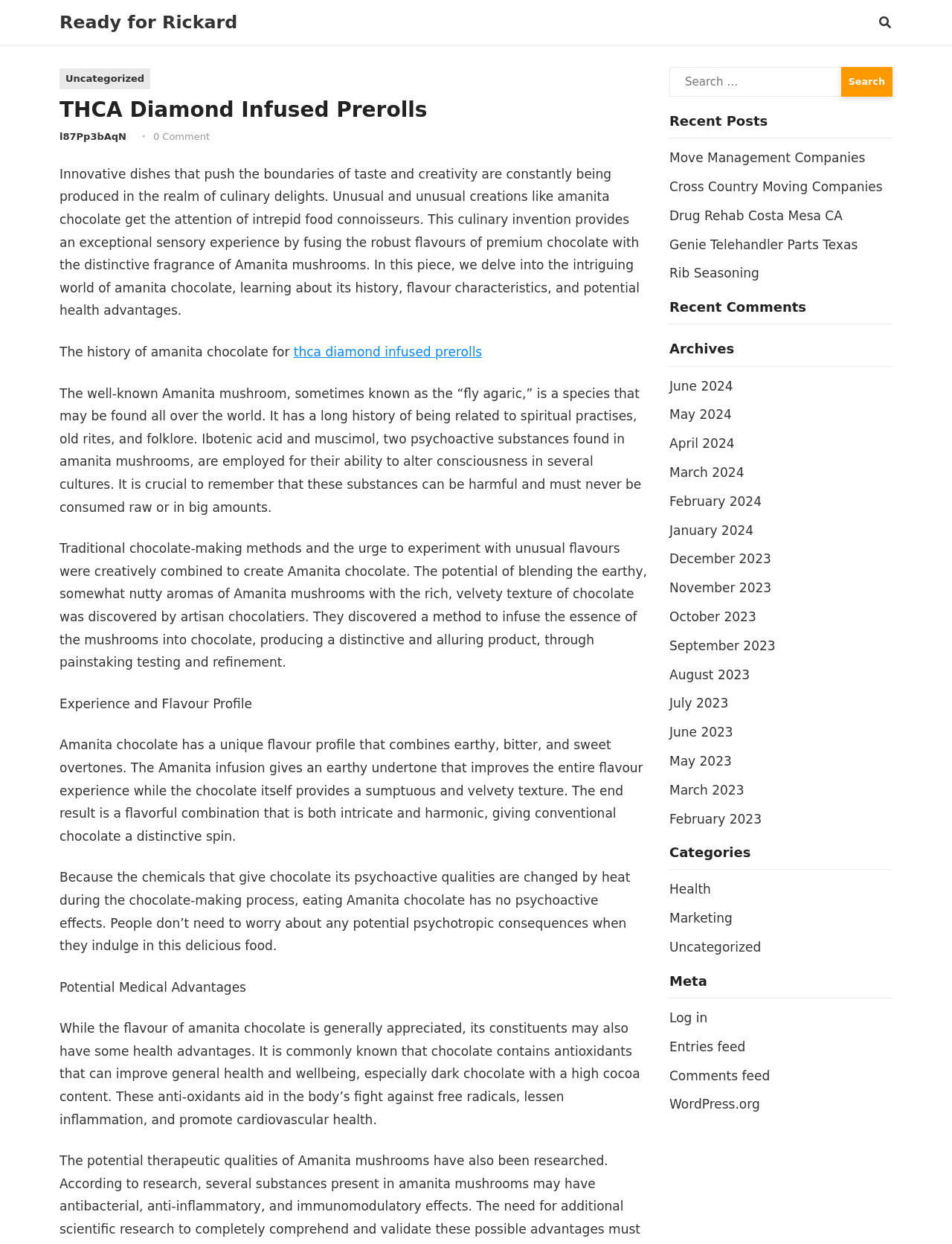Provide the bounding box coordinates of the HTML element described by the text: "Uncategorized".

[0.062, 0.055, 0.158, 0.072]